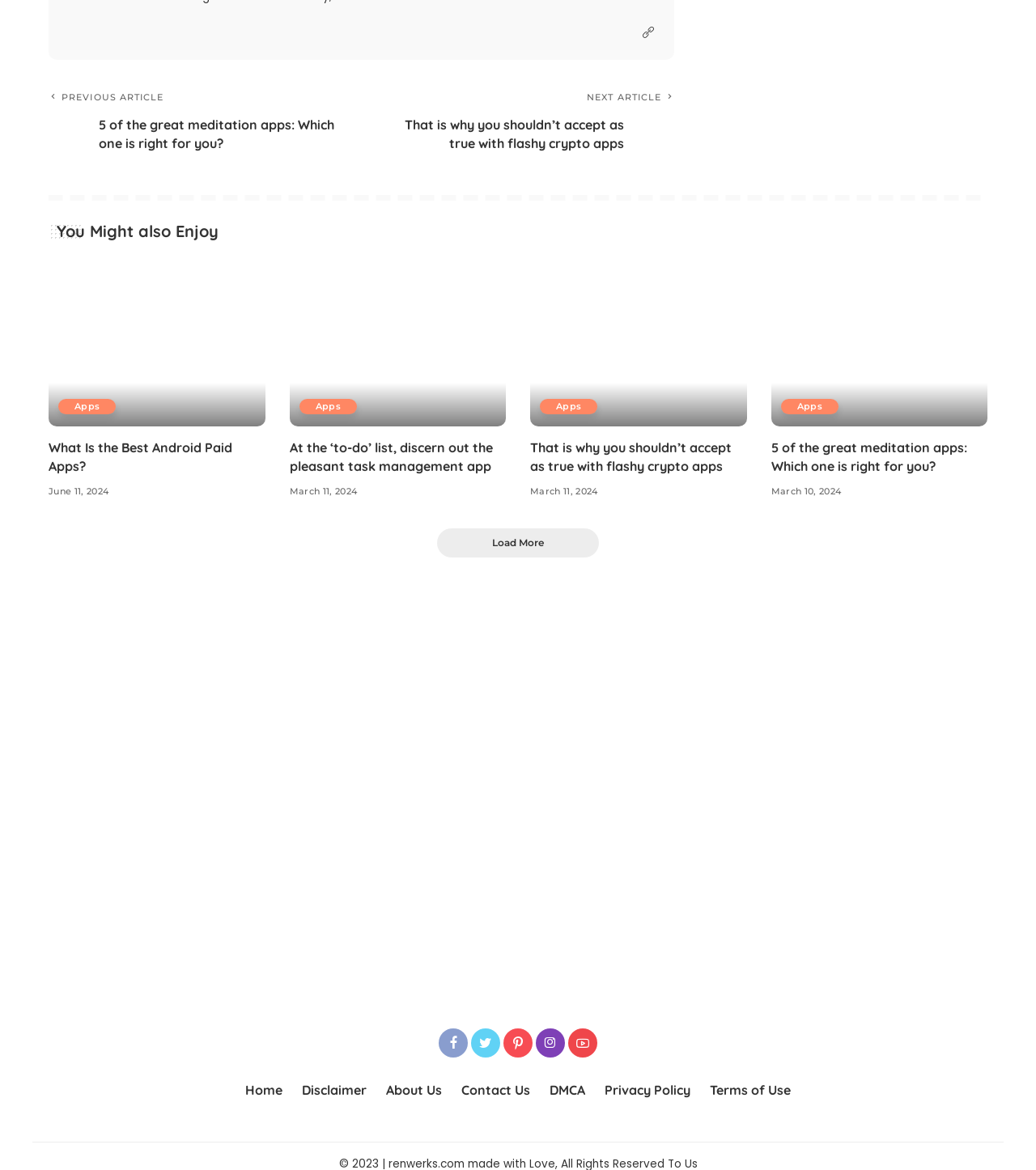How many articles are listed under 'You Might also Enjoy' section?
Provide a detailed answer to the question using information from the image.

The 'You Might also Enjoy' section lists four articles, namely 'What Is the Best Android Paid Apps?', 'At the 'to-do' list, discern out the pleasant task management app', 'That is why you shouldn’t accept as true with flashy crypto apps', and '5 of the great meditation apps: Which one is right for you?'.